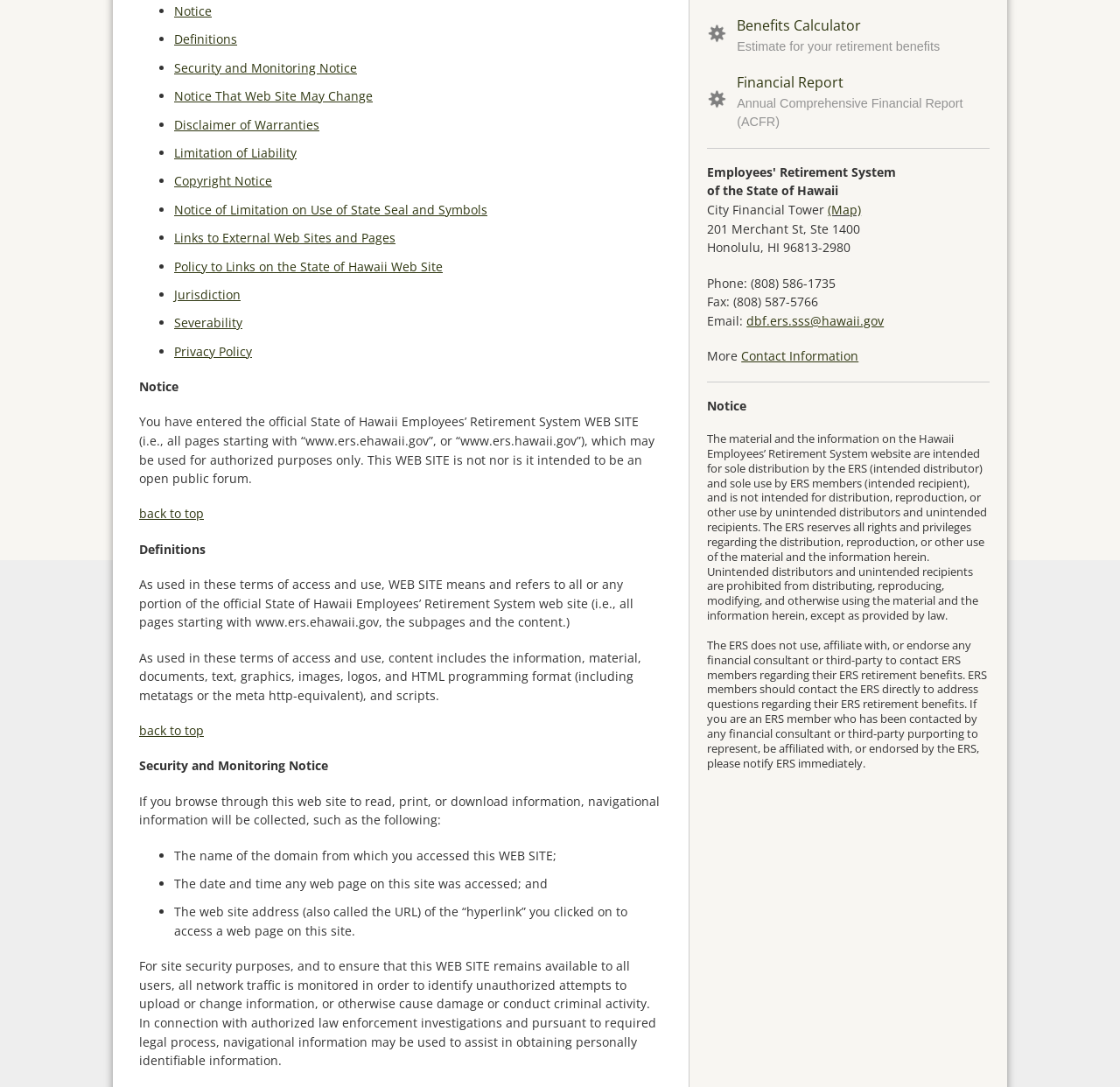Provide the bounding box coordinates of the HTML element described as: "Limitation of Liability". The bounding box coordinates should be four float numbers between 0 and 1, i.e., [left, top, right, bottom].

[0.155, 0.133, 0.265, 0.148]